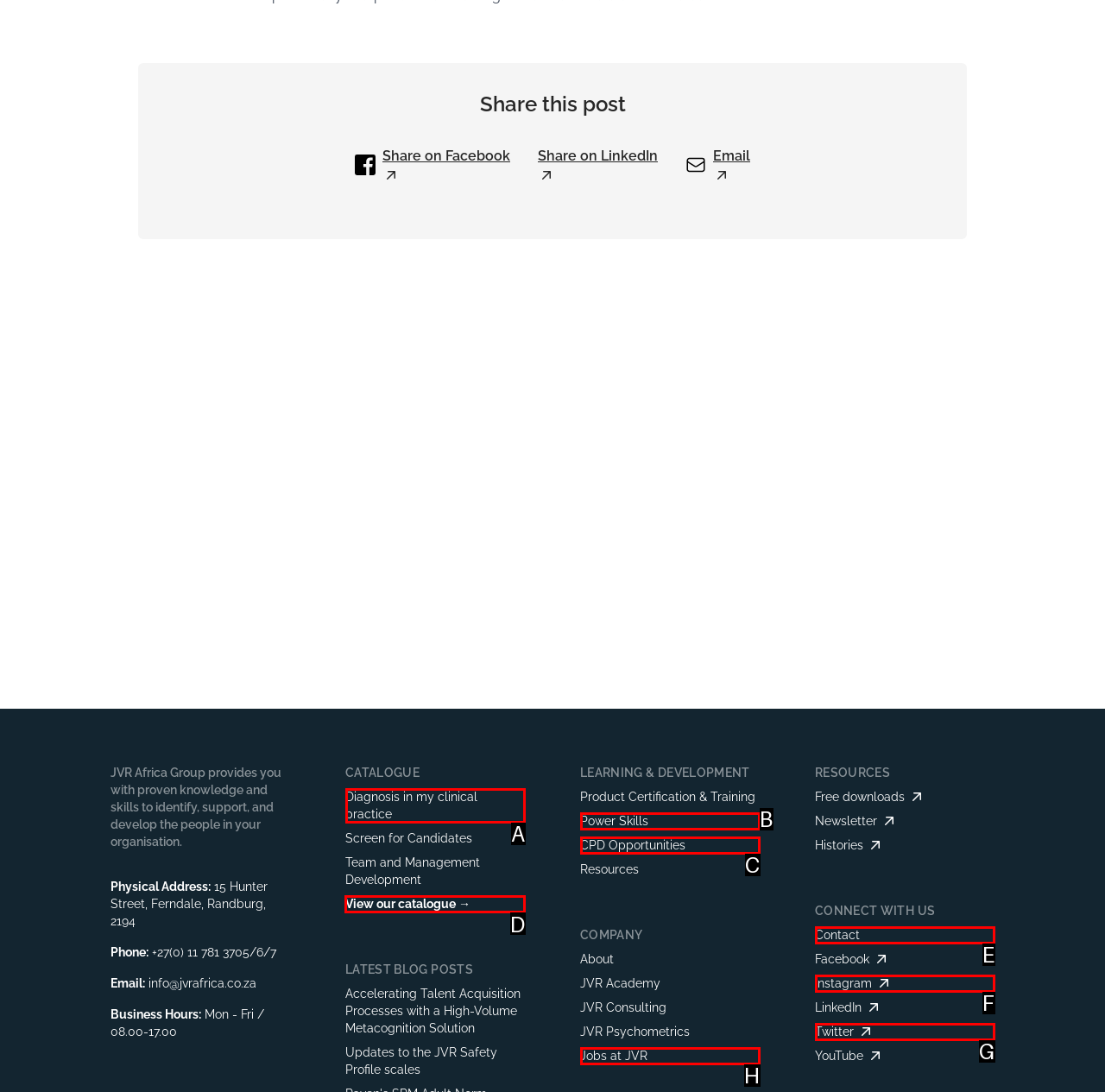Indicate the letter of the UI element that should be clicked to accomplish the task: View the catalogue. Answer with the letter only.

D